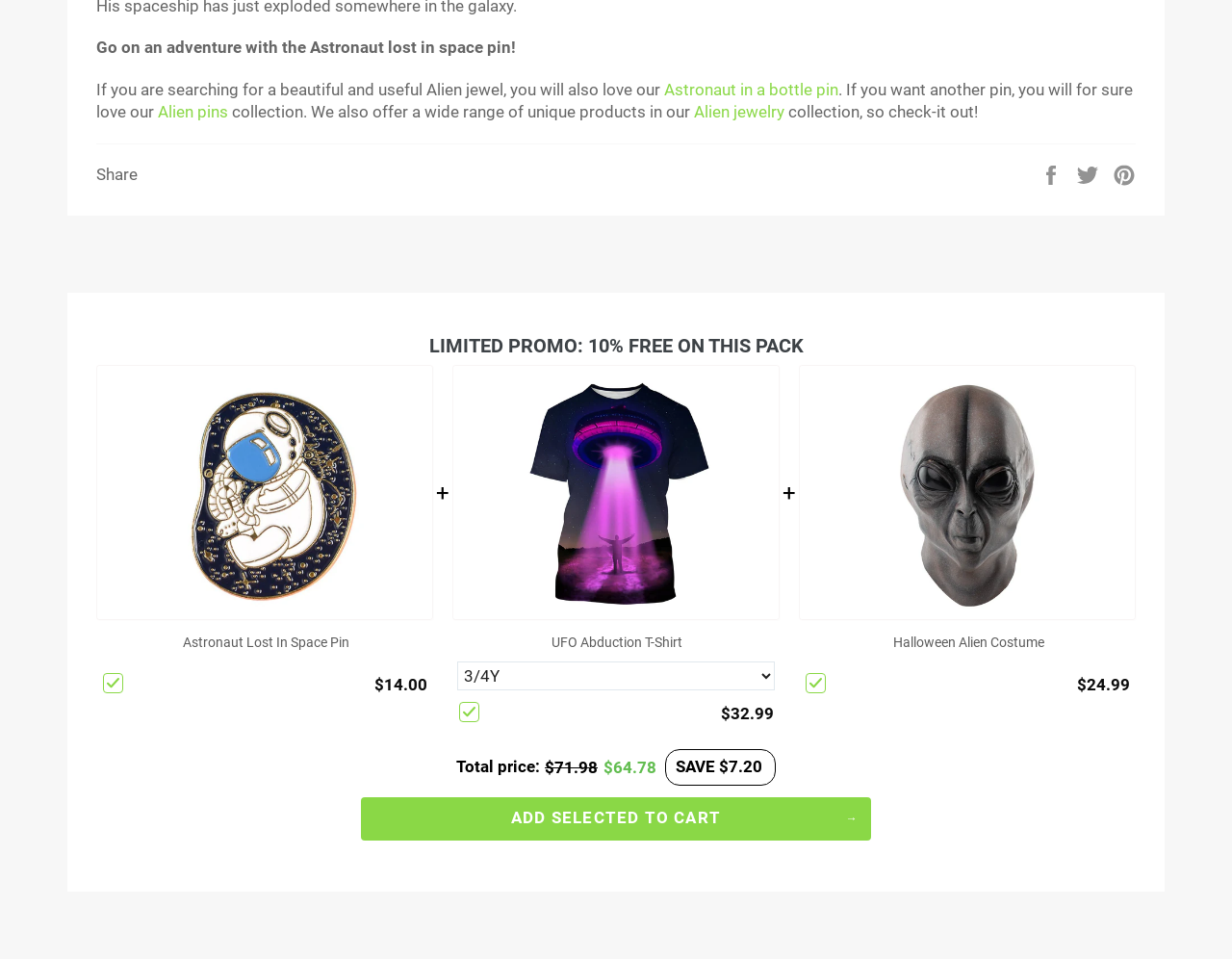Provide the bounding box coordinates of the HTML element described as: "Pin on Pinterest". The bounding box coordinates should be four float numbers between 0 and 1, i.e., [left, top, right, bottom].

[0.903, 0.171, 0.922, 0.191]